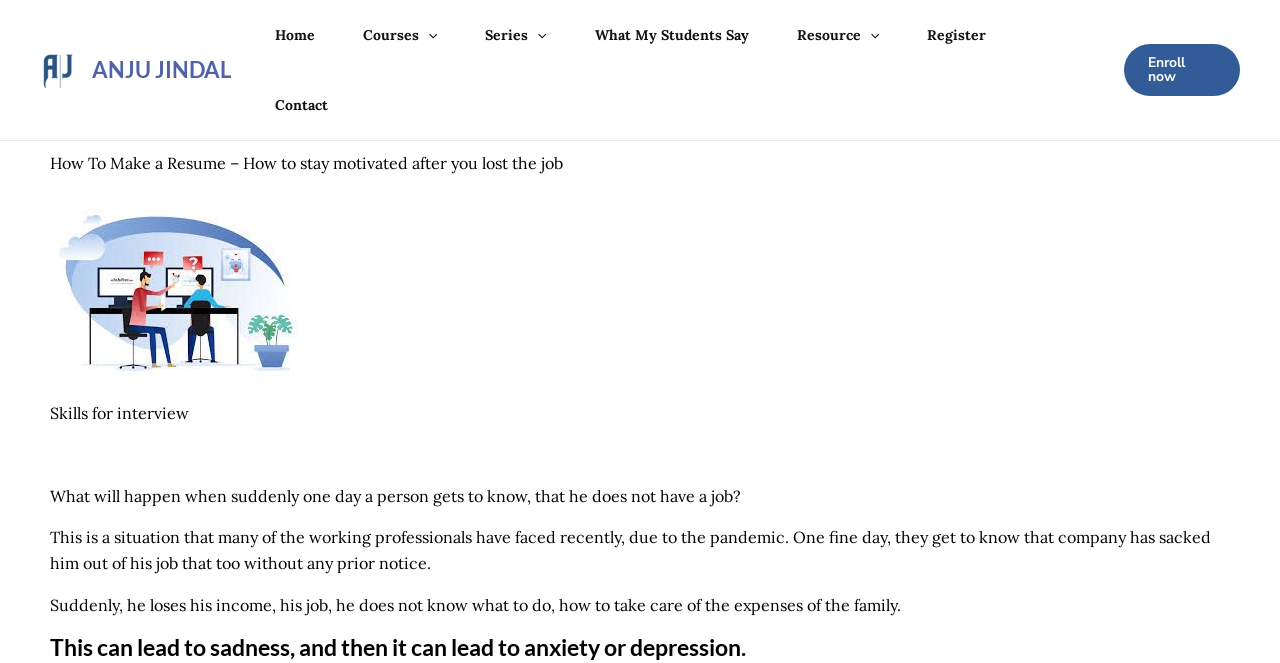For the given element description Enroll now, determine the bounding box coordinates of the UI element. The coordinates should follow the format (top-left x, top-left y, bottom-right x, bottom-right y) and be within the range of 0 to 1.

[0.878, 0.066, 0.969, 0.145]